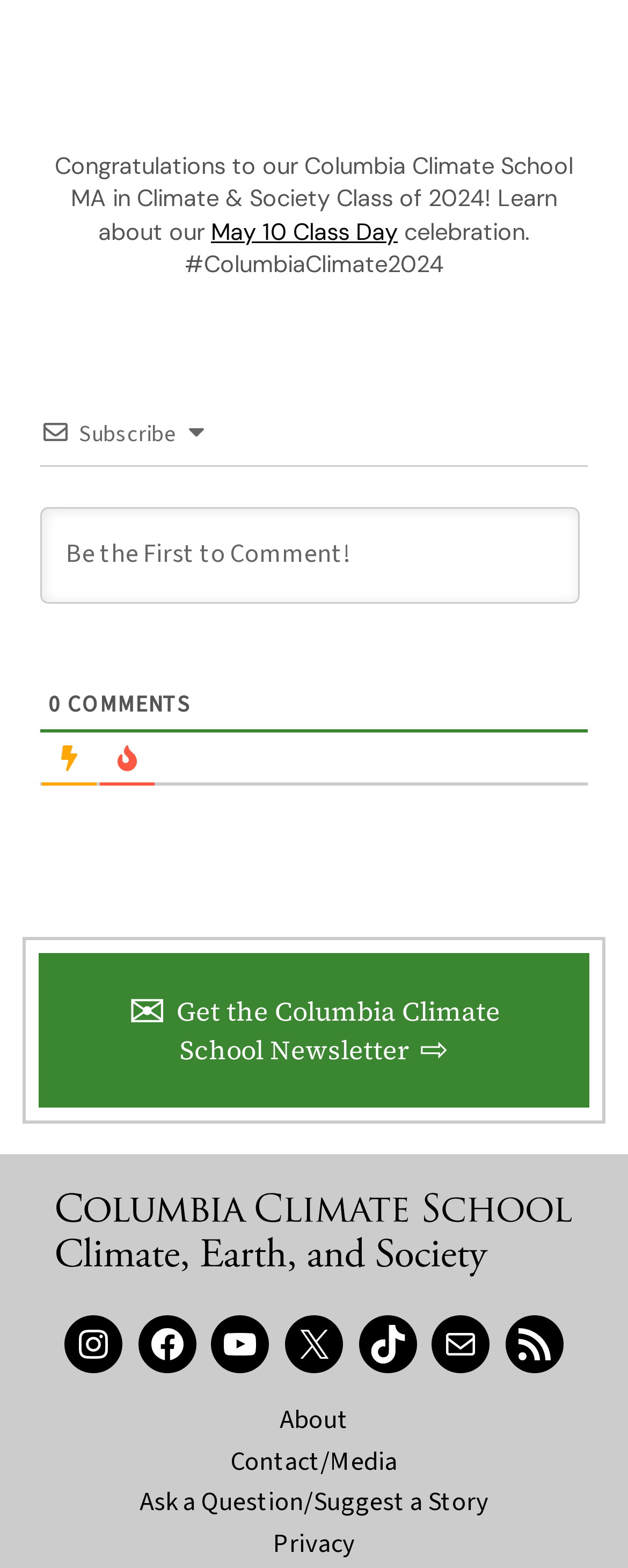Specify the bounding box coordinates of the element's region that should be clicked to achieve the following instruction: "Visit the About page". The bounding box coordinates consist of four float numbers between 0 and 1, in the format [left, top, right, bottom].

[0.445, 0.893, 0.555, 0.917]